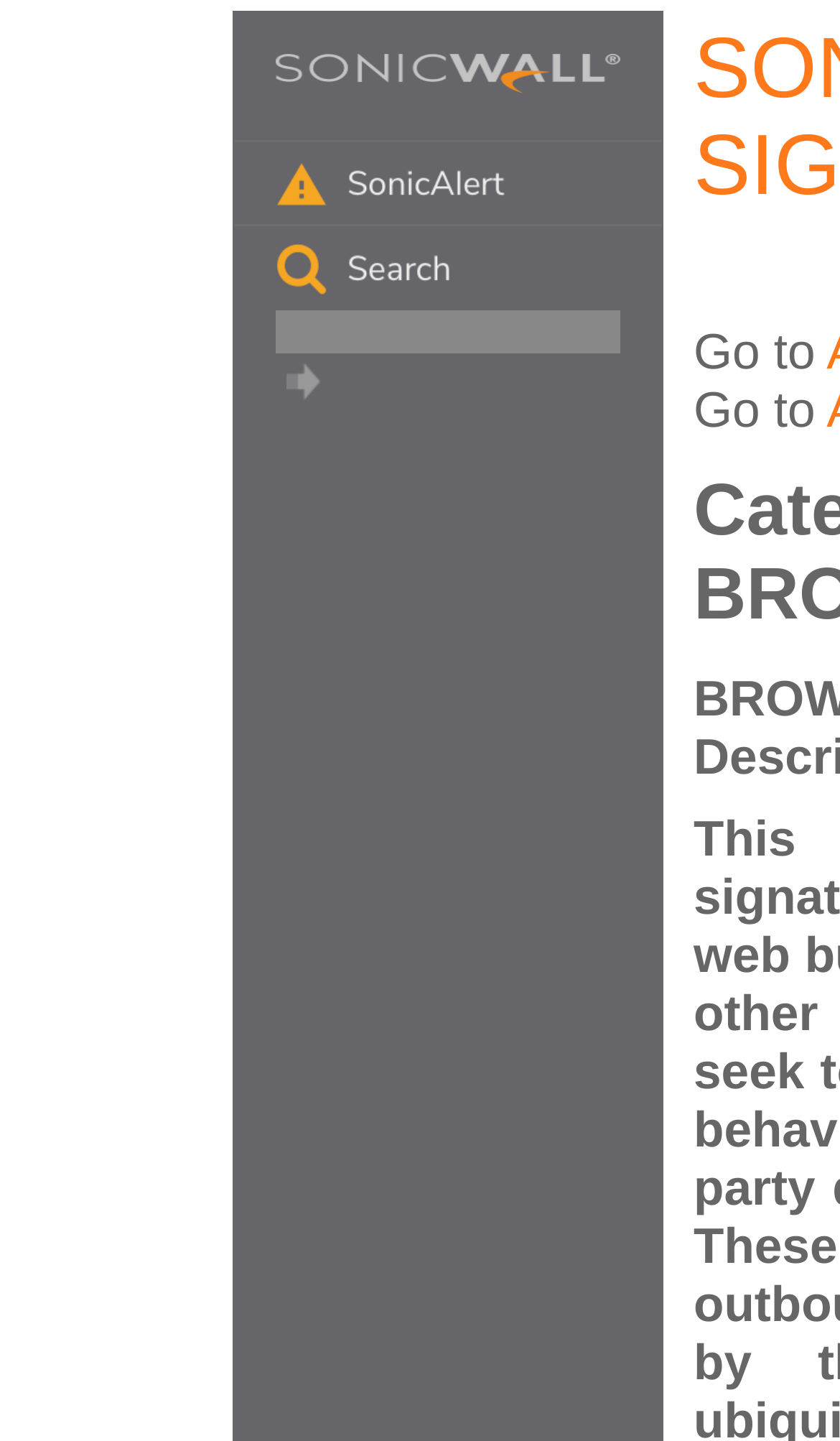Look at the image and write a detailed answer to the question: 
How many images are in the top row?

I looked at the top row of the layout table and found two images, one in the first layout table cell and another in the second layout table cell.